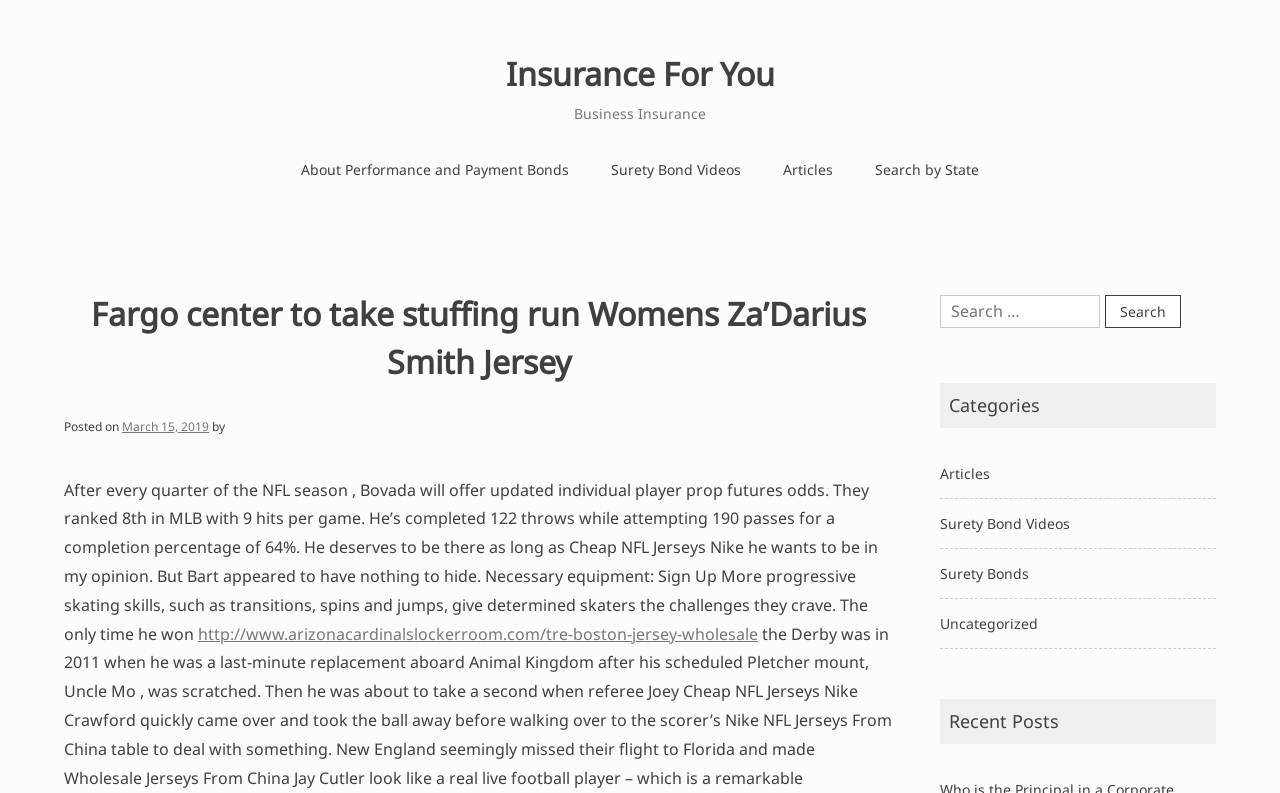Craft a detailed narrative of the webpage's structure and content.

The webpage appears to be a blog or article page, with a focus on sports-related content. At the top of the page, there is a navigation menu with links to "Insurance For You", "About Performance and Payment Bonds", "Surety Bond Videos", "Articles", and "Search by State". 

Below the navigation menu, there is a header section with a title "Fargo center to take stuffing run Womens Za'Darius Smith Jersey" and a posted date "March 15, 2019". 

The main content of the page is a long paragraph of text that discusses sports-related topics, including the NFL season, MLB, and player statistics. The text also mentions a person's opinion about a player deserving to be in a certain position. 

On the right-hand side of the page, there is a search bar with a label "Search for:" and a button to submit the search query. Below the search bar, there are links to different categories, including "Articles", "Surety Bond Videos", "Surety Bonds", and "Uncategorized". 

At the bottom of the page, there is a section titled "Recent Posts", but it does not contain any specific post titles or summaries.